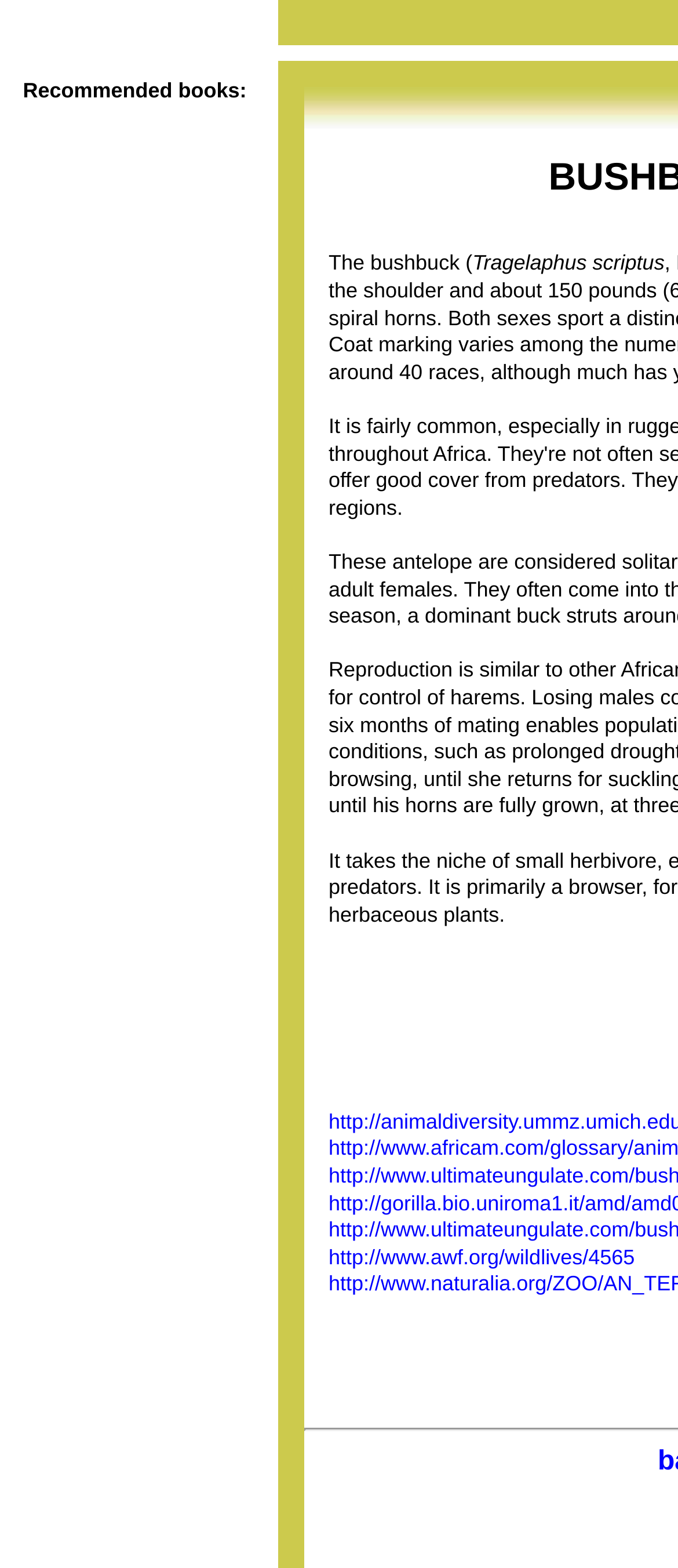What is the principal heading displayed on the webpage?

BUSHBUCK NATURAL HISTORY